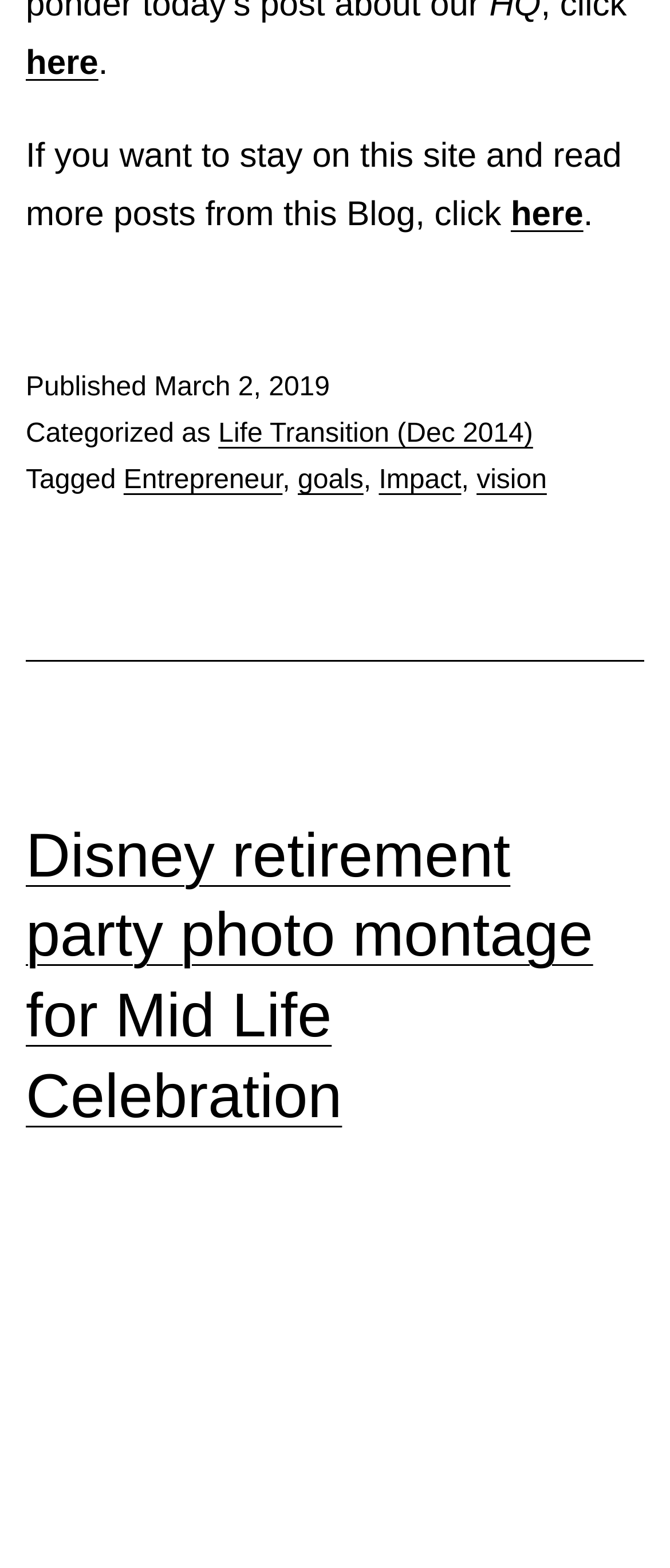Kindly determine the bounding box coordinates of the area that needs to be clicked to fulfill this instruction: "read the Disney retirement party photo montage".

[0.038, 0.522, 0.885, 0.721]